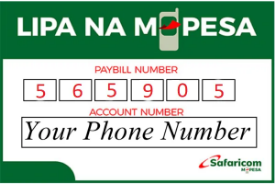List and describe all the prominent features within the image.

The image showcases a payment notice for "LIPA NA M-PESA," a mobile money service widely used in Kenya. The design features a predominantly green background with bold white and red text. Prominently displayed is the phrase "LIPA NA M-PESA" at the top, indicating the service's name. It includes essential payment information: the Paybill number "565905" is clearly marked in red, providing a straightforward method for making payments. Below that, the instruction to enter "Your Phone Number" is highlighted in elegant script, indicating where users should place their individual M-PESA account number. The bottom right corner features the Safaricom logo, signifying the service provider behind M-PESA. This image aims to facilitate convenient payment processing, making transactions easy for users across Kenya.